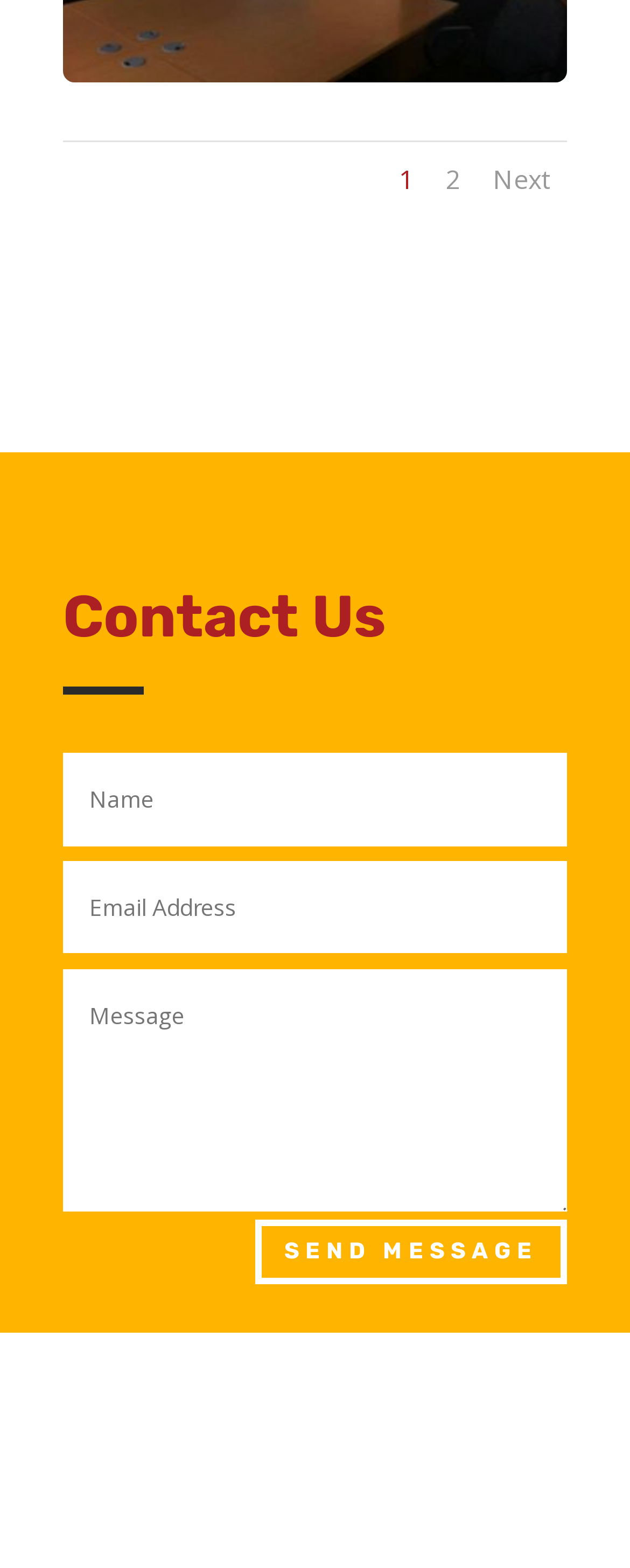Answer in one word or a short phrase: 
How many links are there at the top?

4